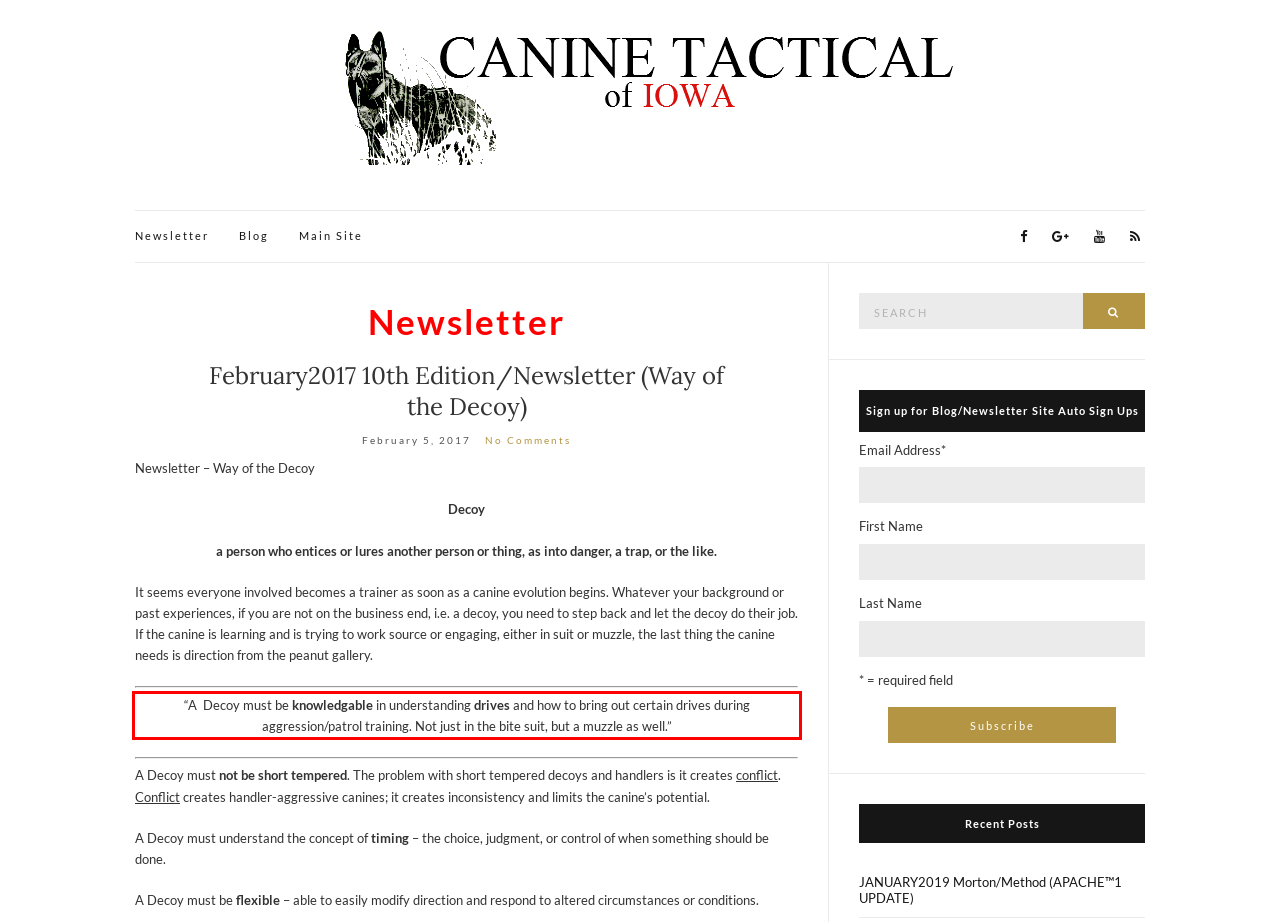Review the screenshot of the webpage and recognize the text inside the red rectangle bounding box. Provide the extracted text content.

“A Decoy must be knowledgable in understanding drives and how to bring out certain drives during aggression/patrol training. Not just in the bite suit, but a muzzle as well.”